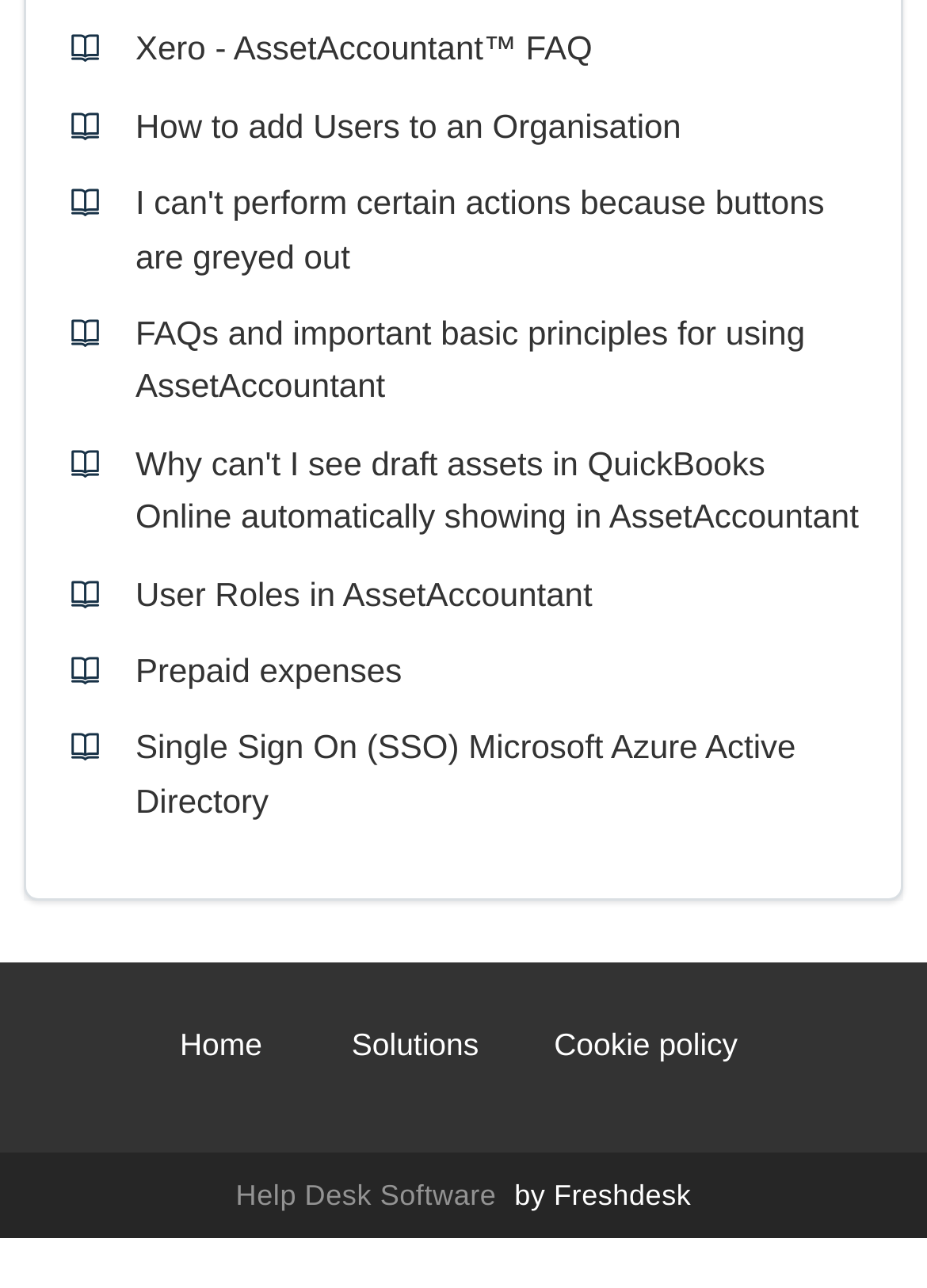How many links are there in the main FAQ section?
Using the image as a reference, answer the question with a short word or phrase.

7